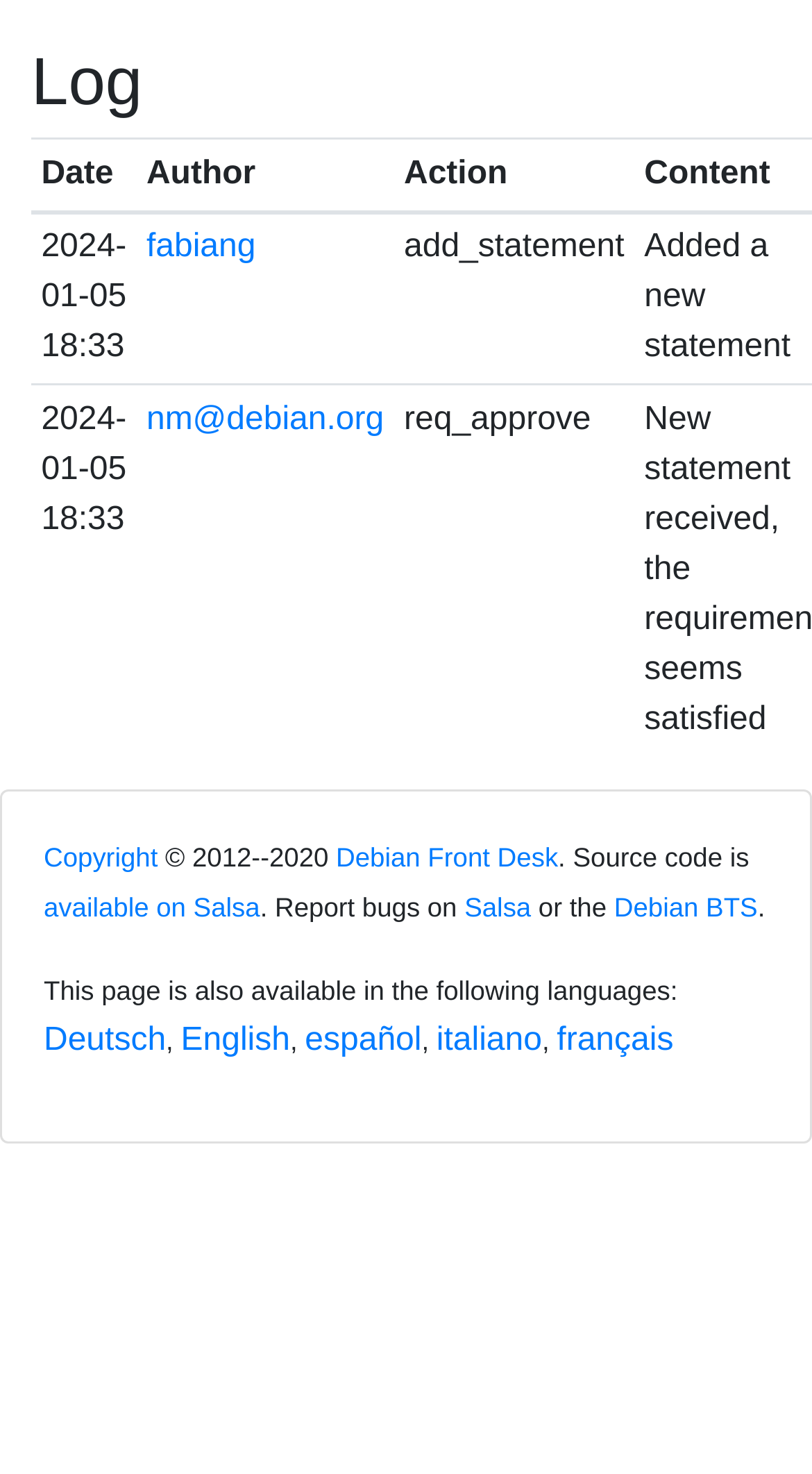Find and specify the bounding box coordinates that correspond to the clickable region for the instruction: "Visit Debian Front Desk".

[0.414, 0.571, 0.687, 0.592]